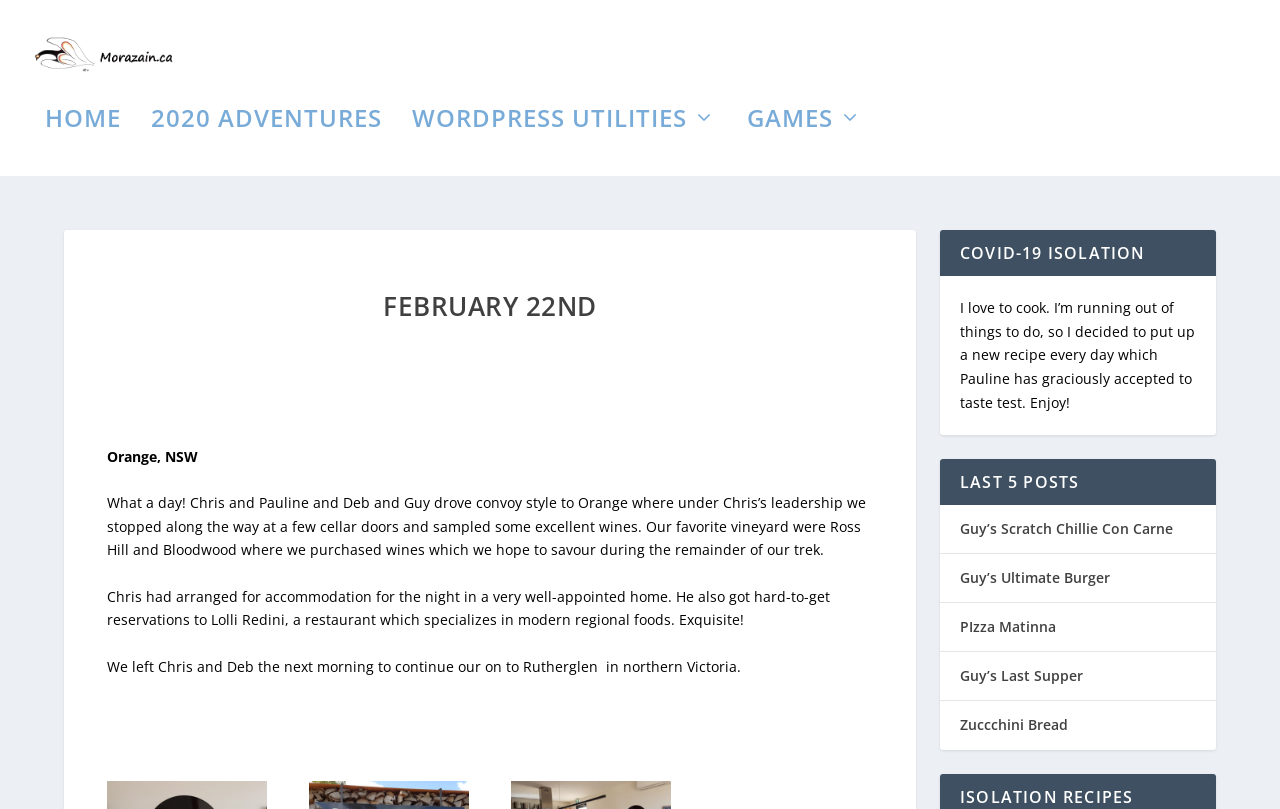Given the element description "Guy’s Scratch Chillie Con Carne", identify the bounding box of the corresponding UI element.

[0.75, 0.642, 0.916, 0.665]